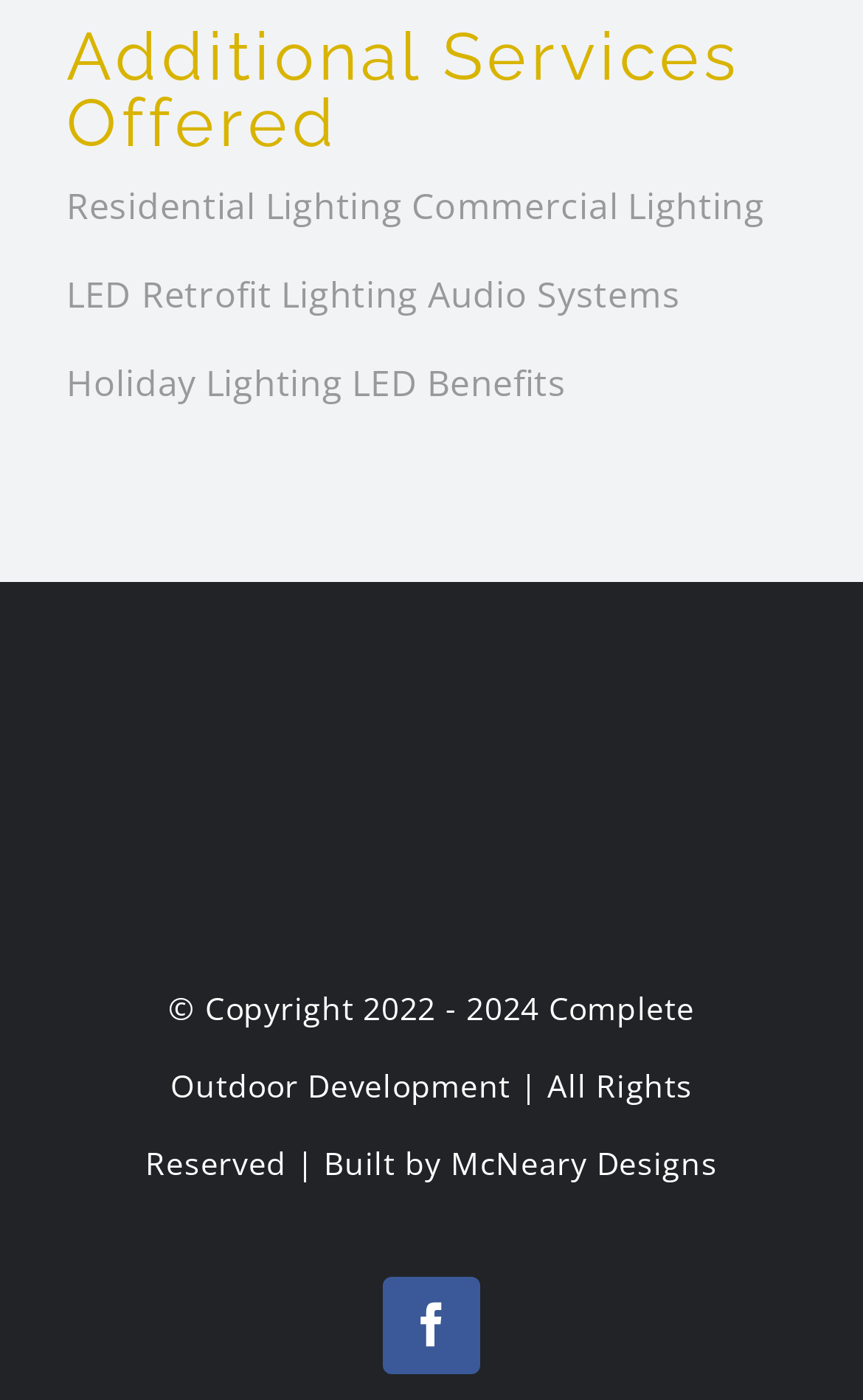Select the bounding box coordinates of the element I need to click to carry out the following instruction: "Click on Residential Lighting".

[0.077, 0.13, 0.466, 0.165]